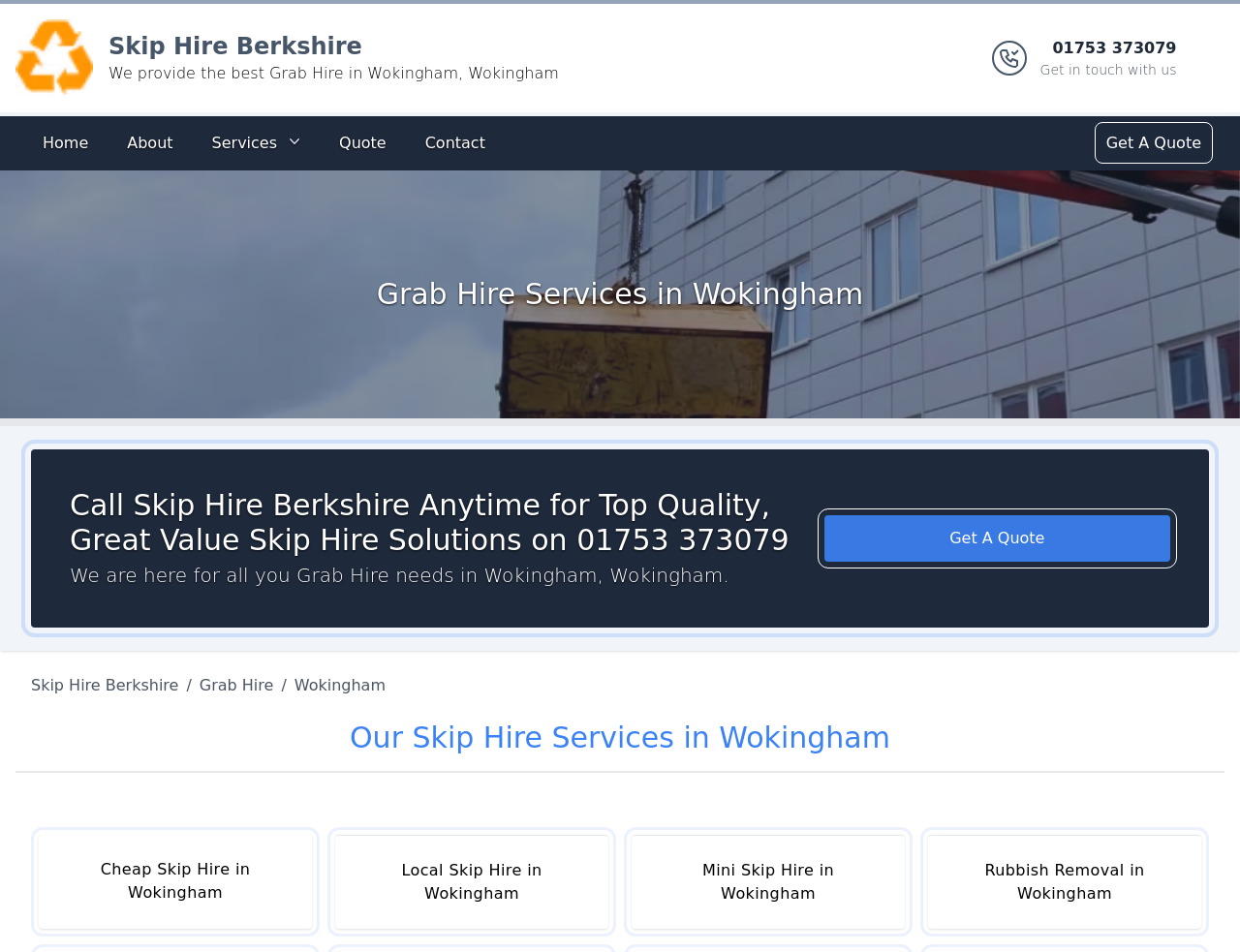What types of skip hire services are provided in Wokingham?
We need a detailed and meticulous answer to the question.

I found the types of skip hire services by looking at the bottom section of the webpage, where it lists 'Cheap Skip Hire in Wokingham', 'Local Skip Hire in Wokingham', 'Mini Skip Hire in Wokingham', and 'Rubbish Removal in Wokingham'.